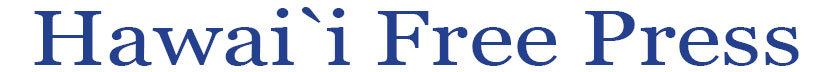What type of aesthetic does the logo reflect?
Using the information from the image, provide a comprehensive answer to the question.

The design of the logo is described as reflecting a modern yet classic aesthetic, making it instantly recognizable as part of the media landscape in Hawaii, suggesting a balance between contemporary and timeless design elements.